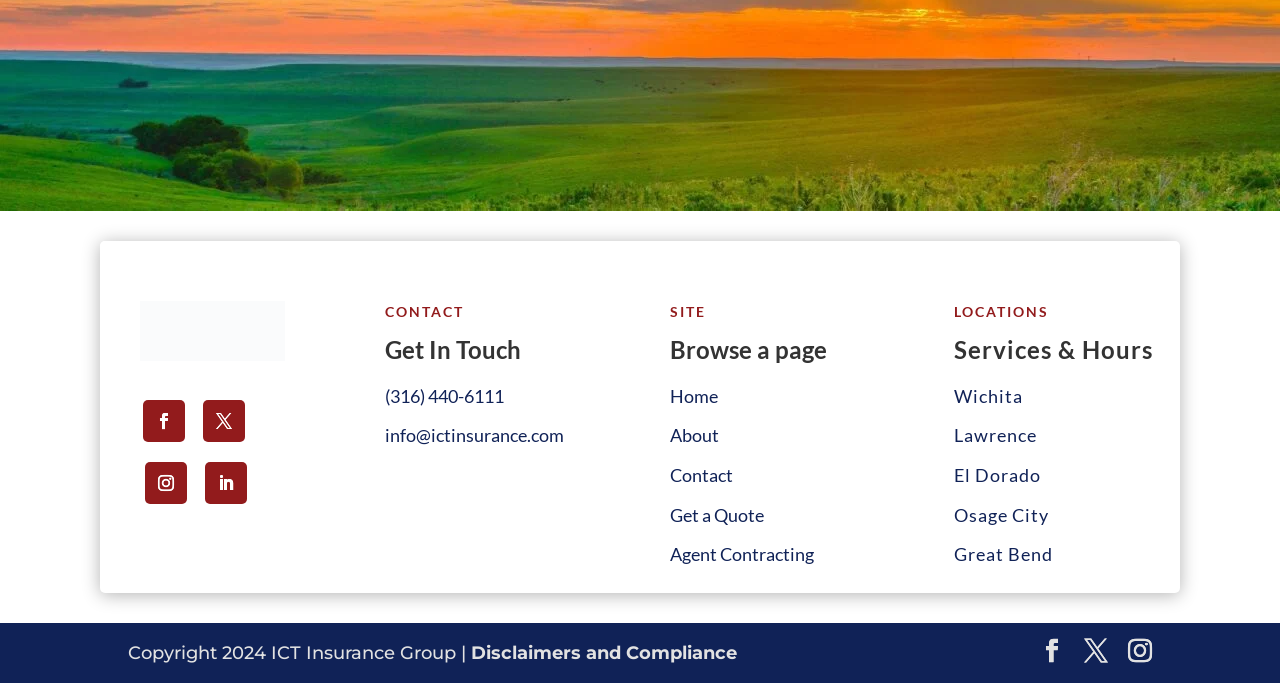Using the webpage screenshot, find the UI element described by Home. Provide the bounding box coordinates in the format (top-left x, top-left y, bottom-right x, bottom-right y), ensuring all values are floating point numbers between 0 and 1.

[0.523, 0.563, 0.561, 0.596]